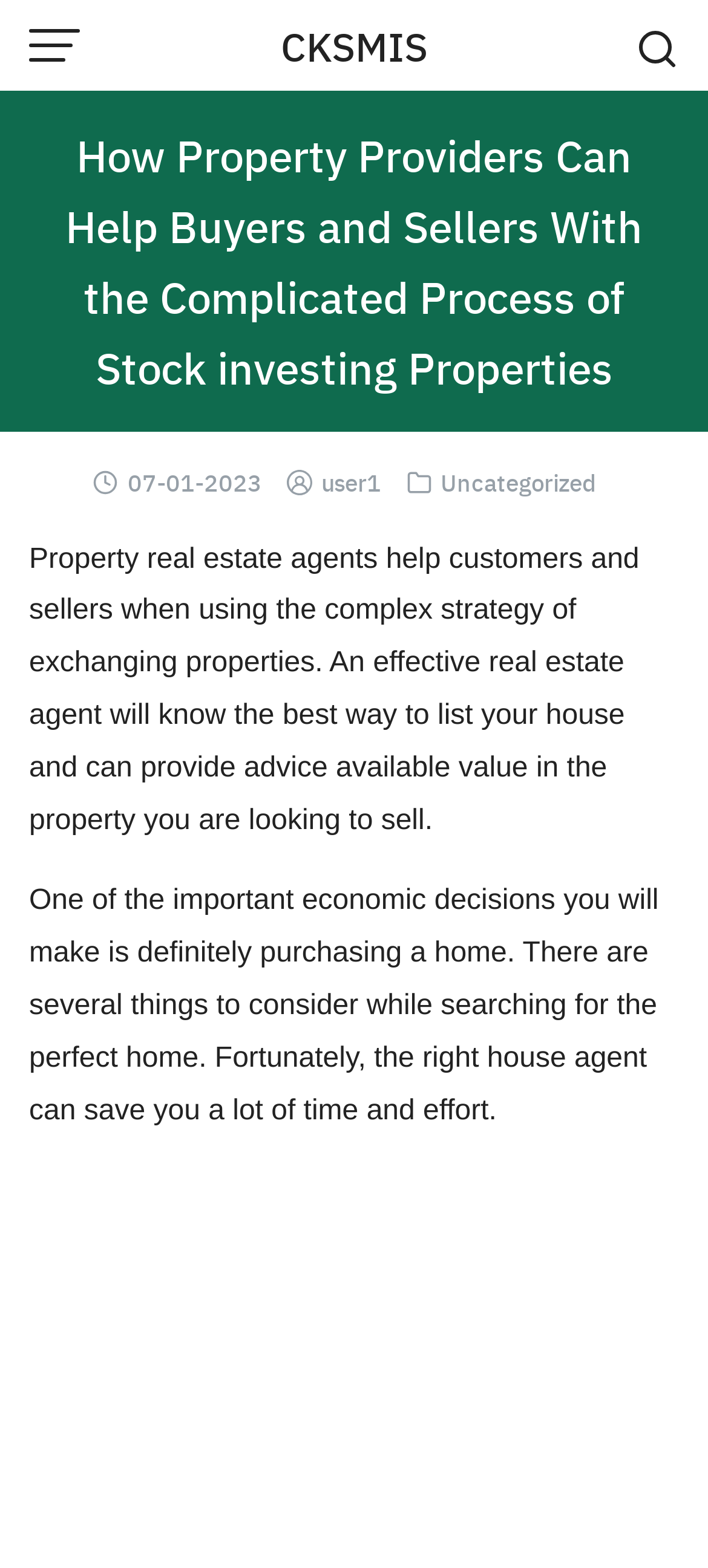Provide a brief response in the form of a single word or phrase:
How many links are available on this webpage?

9